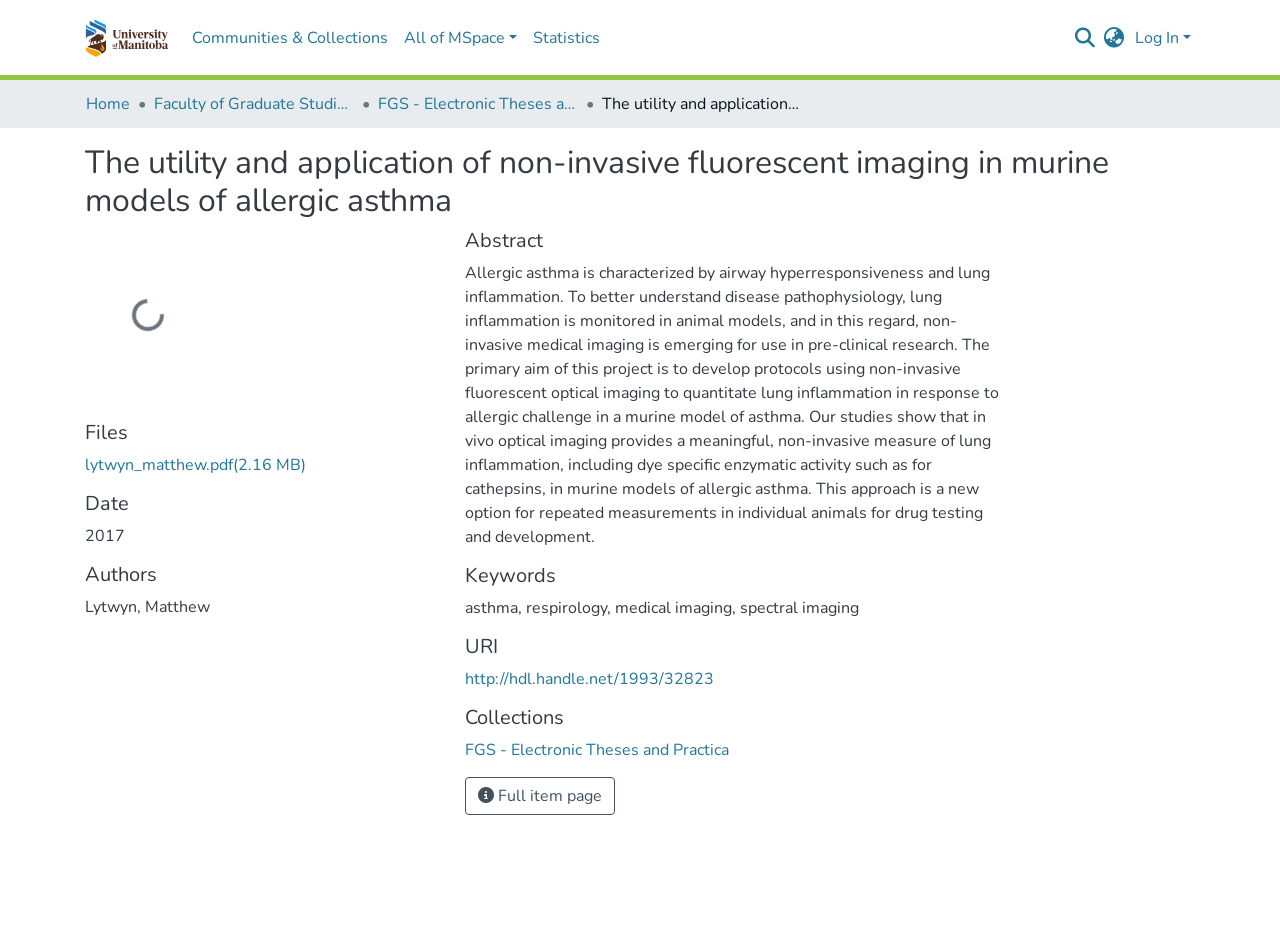What is the purpose of the project described in this thesis?
Provide a fully detailed and comprehensive answer to the question.

I found the answer by reading the abstract of the thesis, which is located below the main heading. The abstract states that the primary aim of the project is to develop protocols using non-invasive fluorescent optical imaging to quantitate lung inflammation in response to allergic challenge in a murine model of asthma.